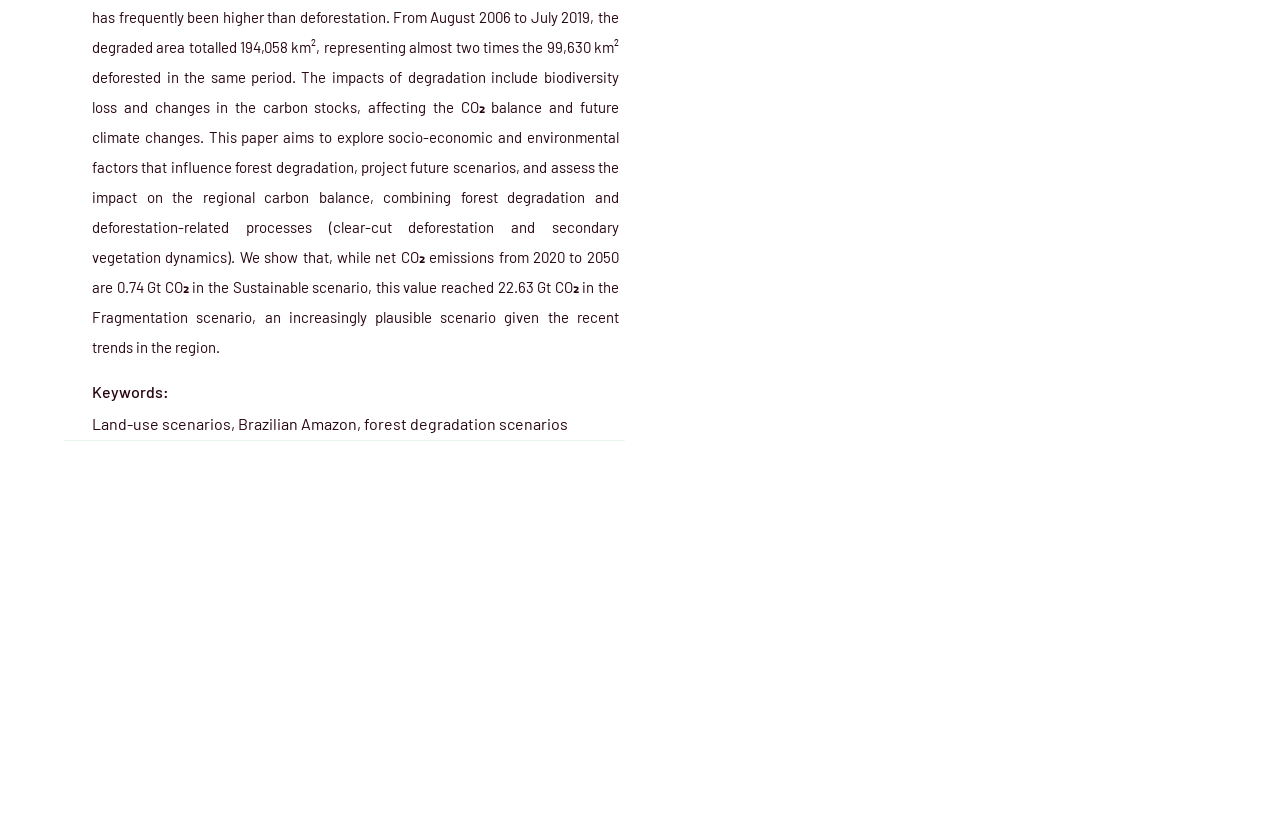Find the bounding box of the UI element described as follows: "Sponsors & Exhibitors".

[0.82, 0.584, 0.95, 0.652]